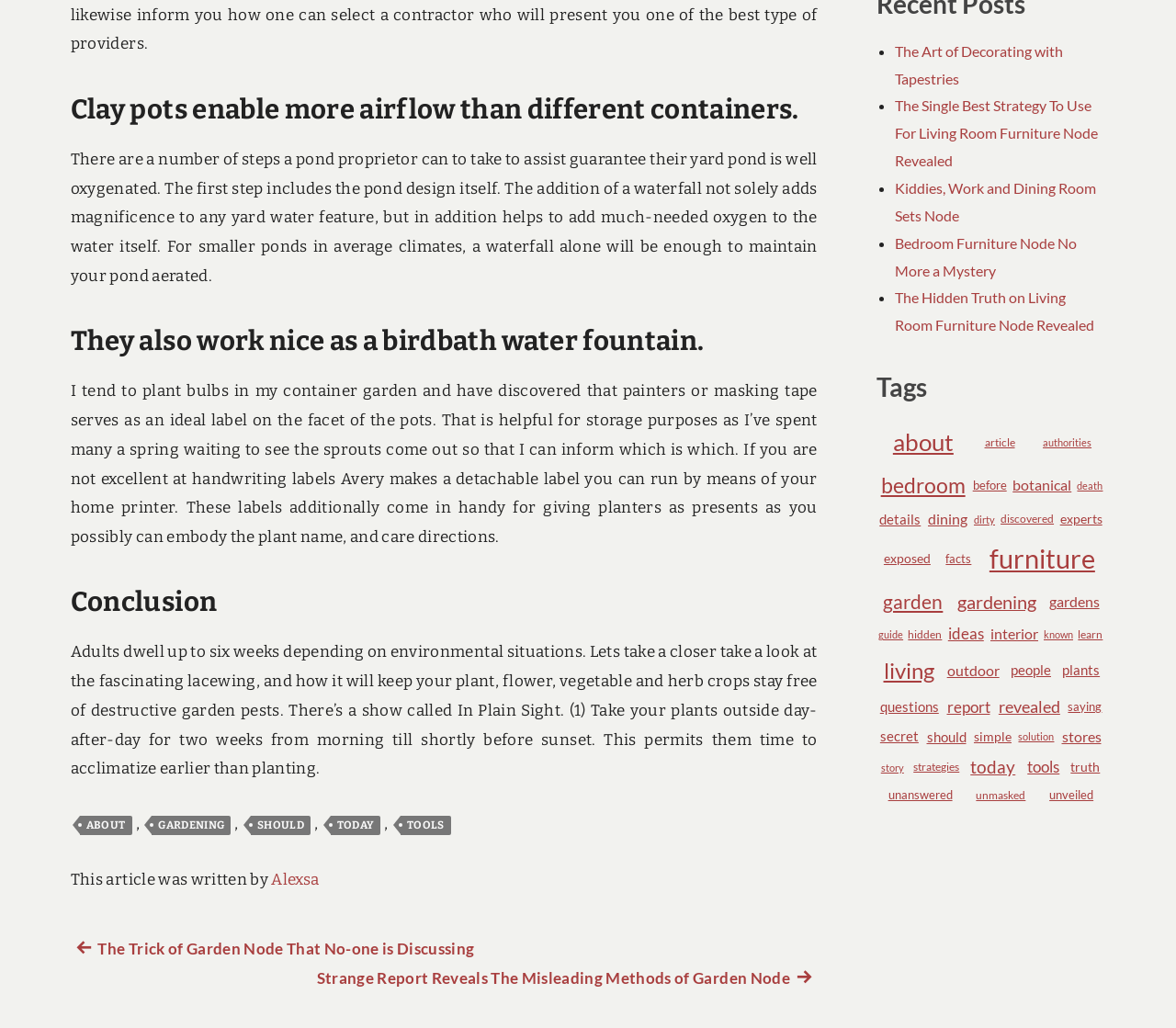Please pinpoint the bounding box coordinates for the region I should click to adhere to this instruction: "Read the article written by Alexsa".

[0.231, 0.846, 0.271, 0.865]